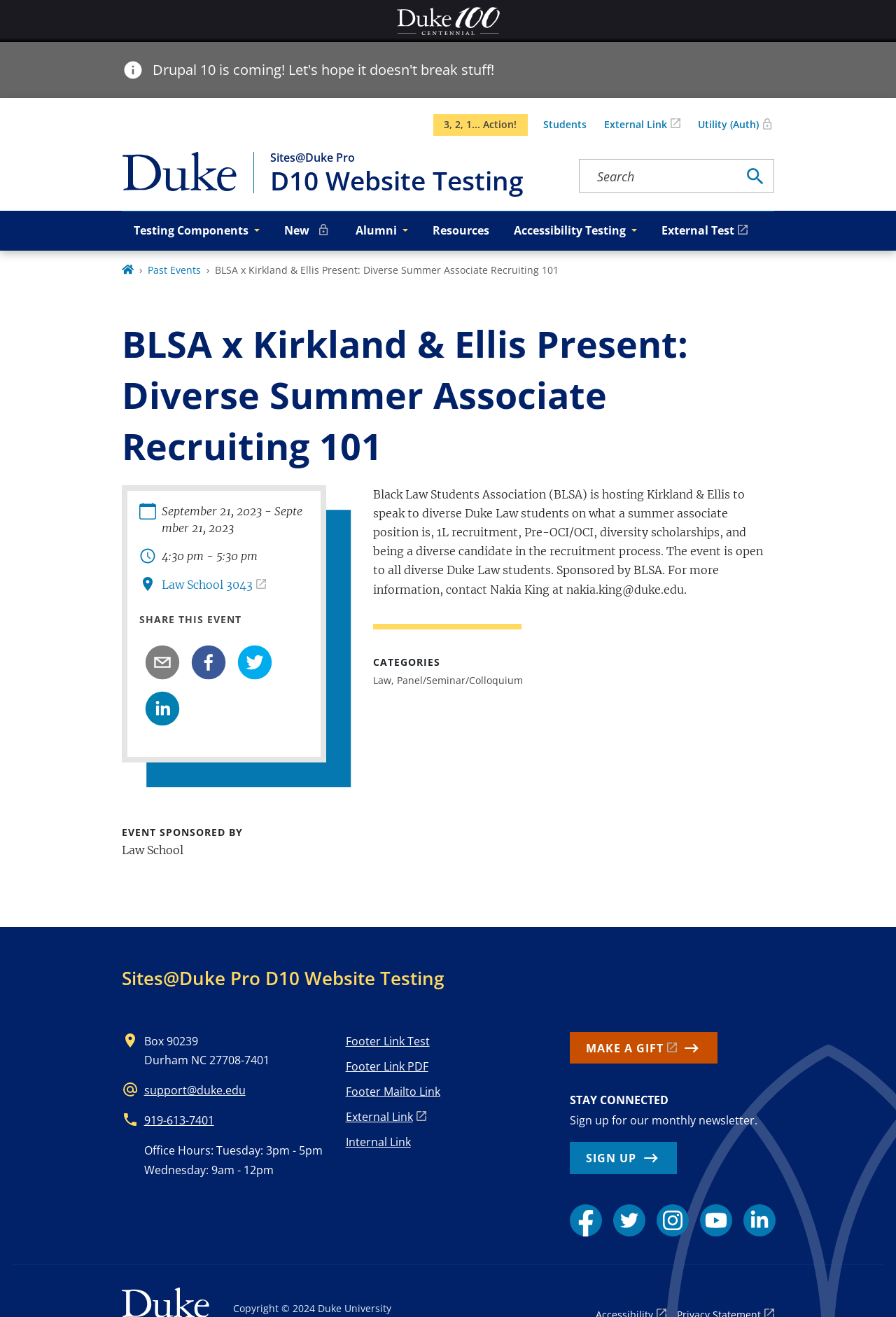Please determine the main heading text of this webpage.

BLSA x Kirkland & Ellis Present: Diverse Summer Associate Recruiting 101